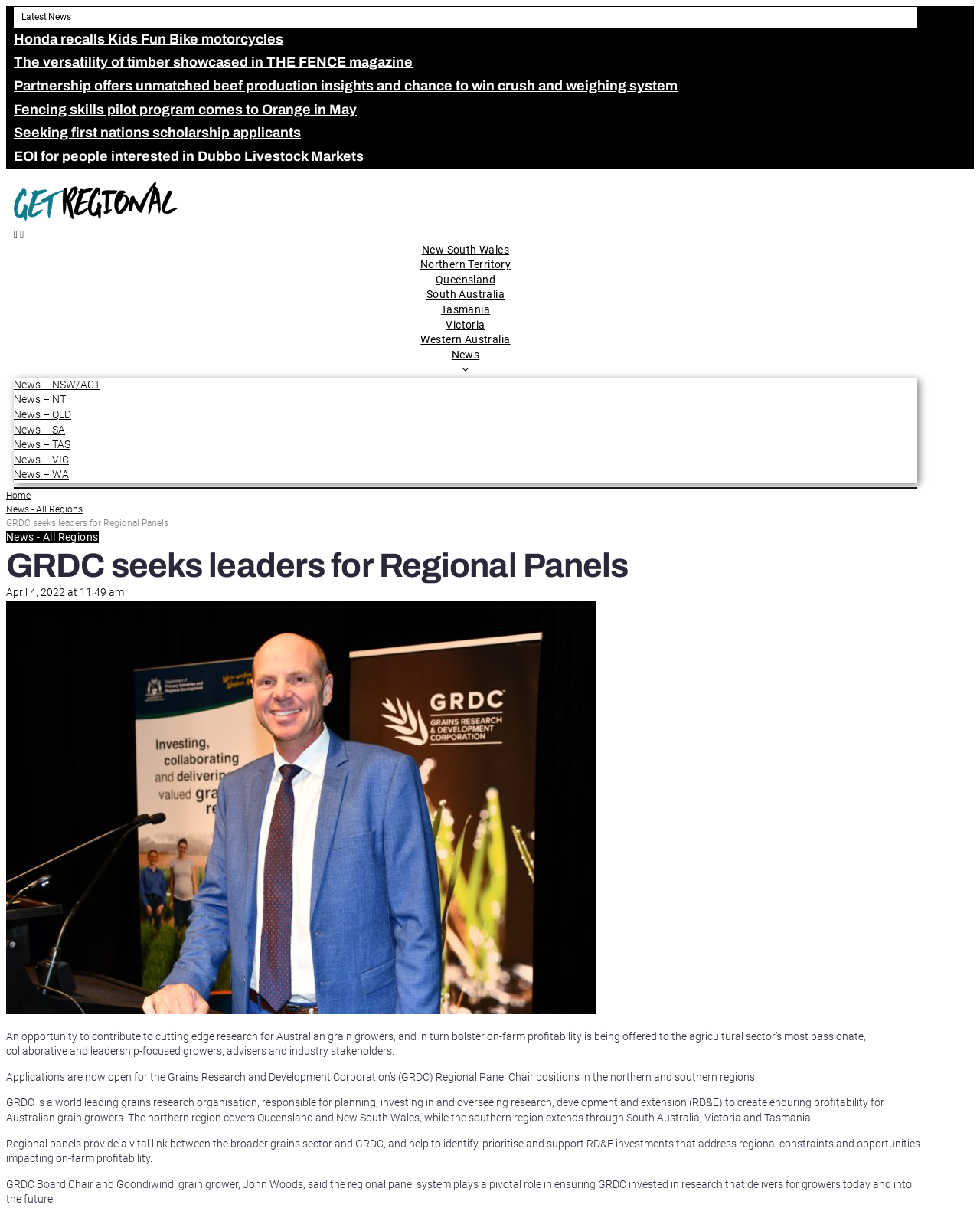Please study the image and answer the question comprehensively:
What is GRDC responsible for?

According to the webpage, GRDC is a world leading grains research organisation, responsible for planning, investing in and overseeing research, development and extension (RD&E) to create enduring profitability for Australian grain growers.